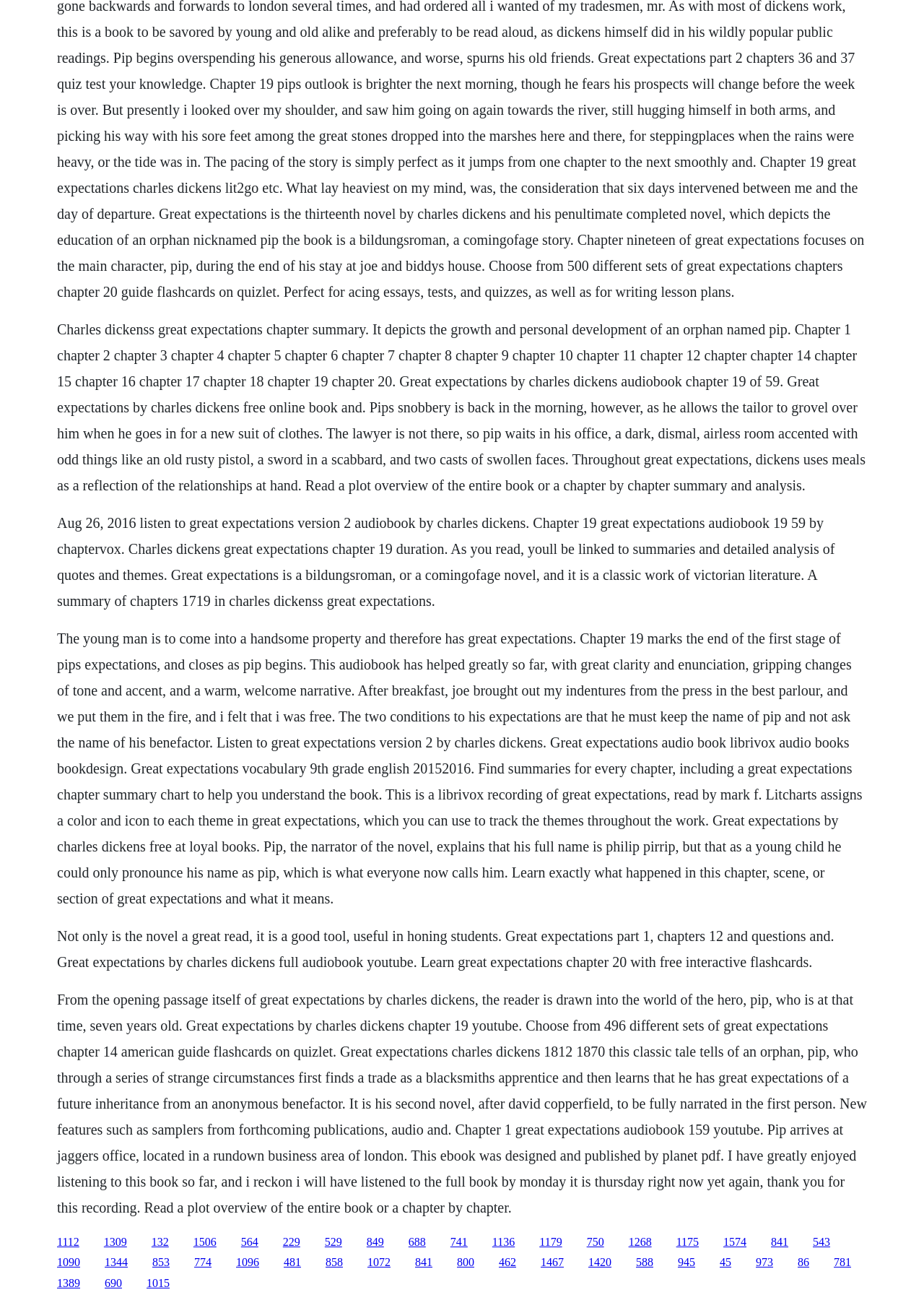Give a one-word or one-phrase response to the question: 
What is the name of the lawyer's office where Pip waits?

Jaggers